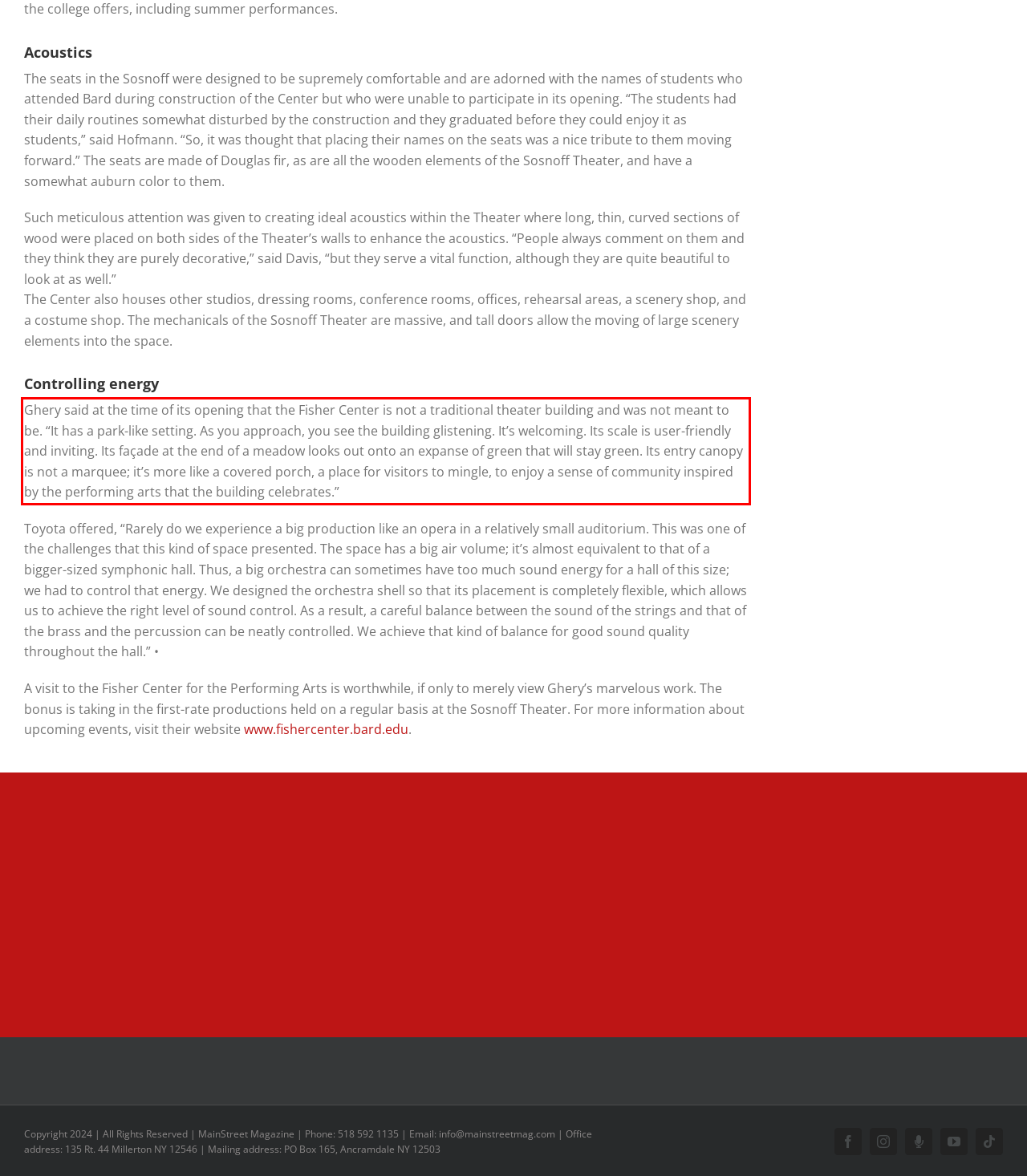The screenshot you have been given contains a UI element surrounded by a red rectangle. Use OCR to read and extract the text inside this red rectangle.

Ghery said at the time of its opening that the Fisher Center is not a traditional theater building and was not meant to be. “It has a park-like setting. As you approach, you see the building glistening. It’s welcoming. Its scale is user-friendly and inviting. Its façade at the end of a meadow looks out onto an expanse of green that will stay green. Its entry canopy is not a marquee; it’s more like a covered porch, a place for visitors to mingle, to enjoy a sense of community inspired by the performing arts that the building celebrates.”